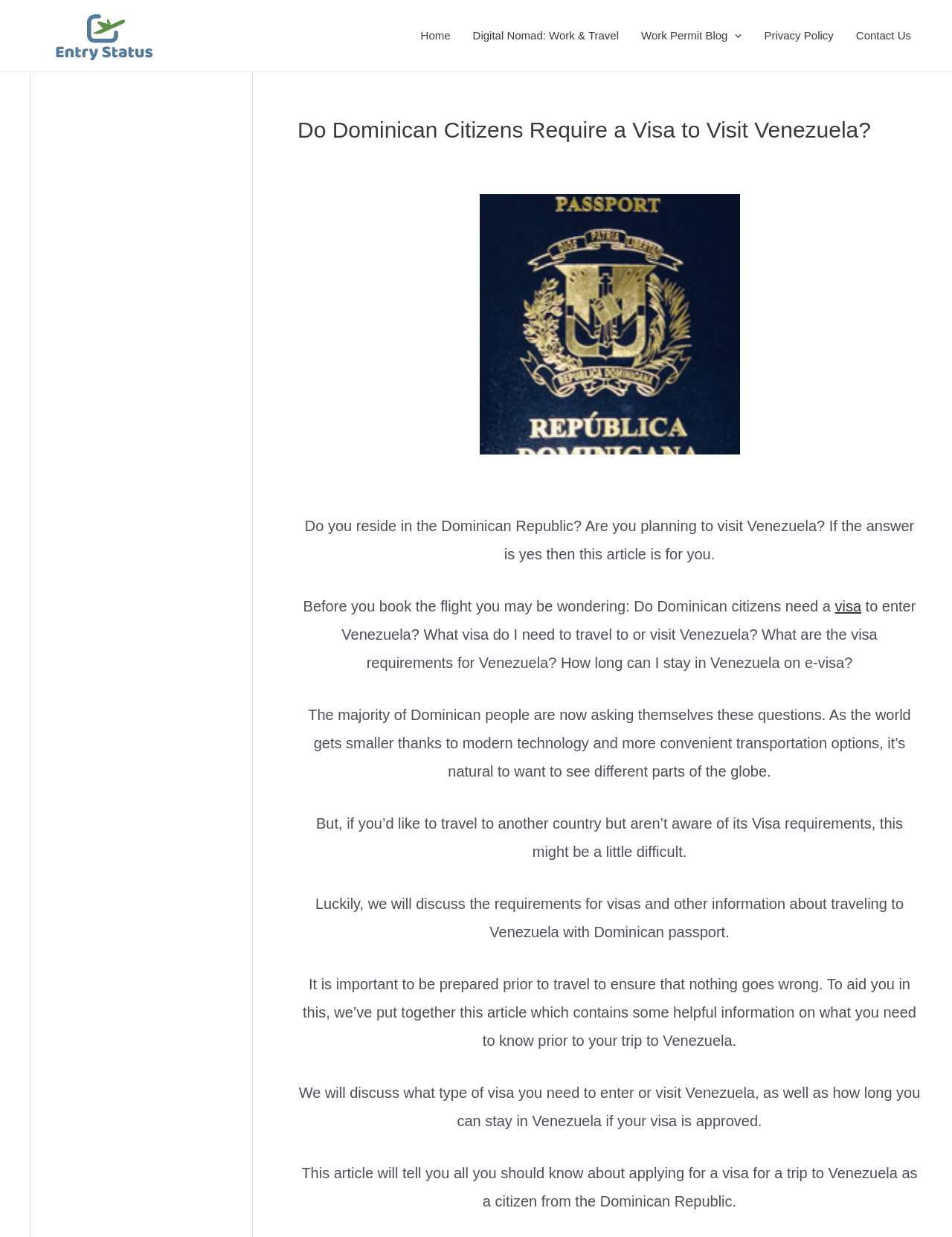With reference to the image, please provide a detailed answer to the following question: What is the benefit of reading this article?

The article provides helpful information for Dominican citizens who want to travel to Venezuela, so that they can be prepared and avoid any issues related to visa requirements, and ensure a smooth trip.